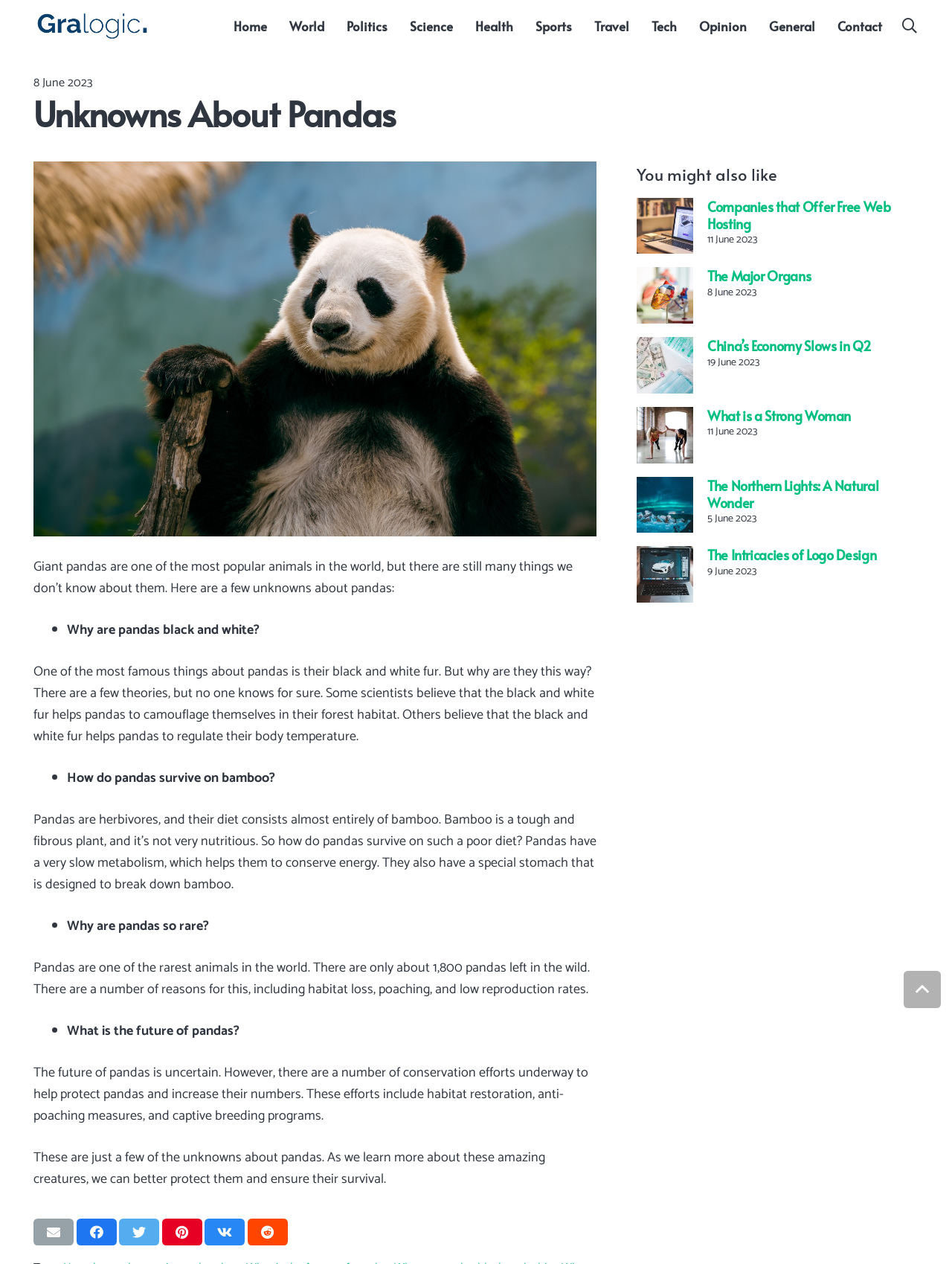Answer the question below with a single word or a brief phrase: 
What is special about a panda's stomach?

Designed to break down bamboo